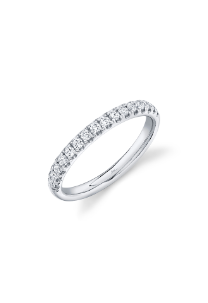What type of stones adorn the wedding band?
Look at the image and respond with a one-word or short phrase answer.

Diamonds